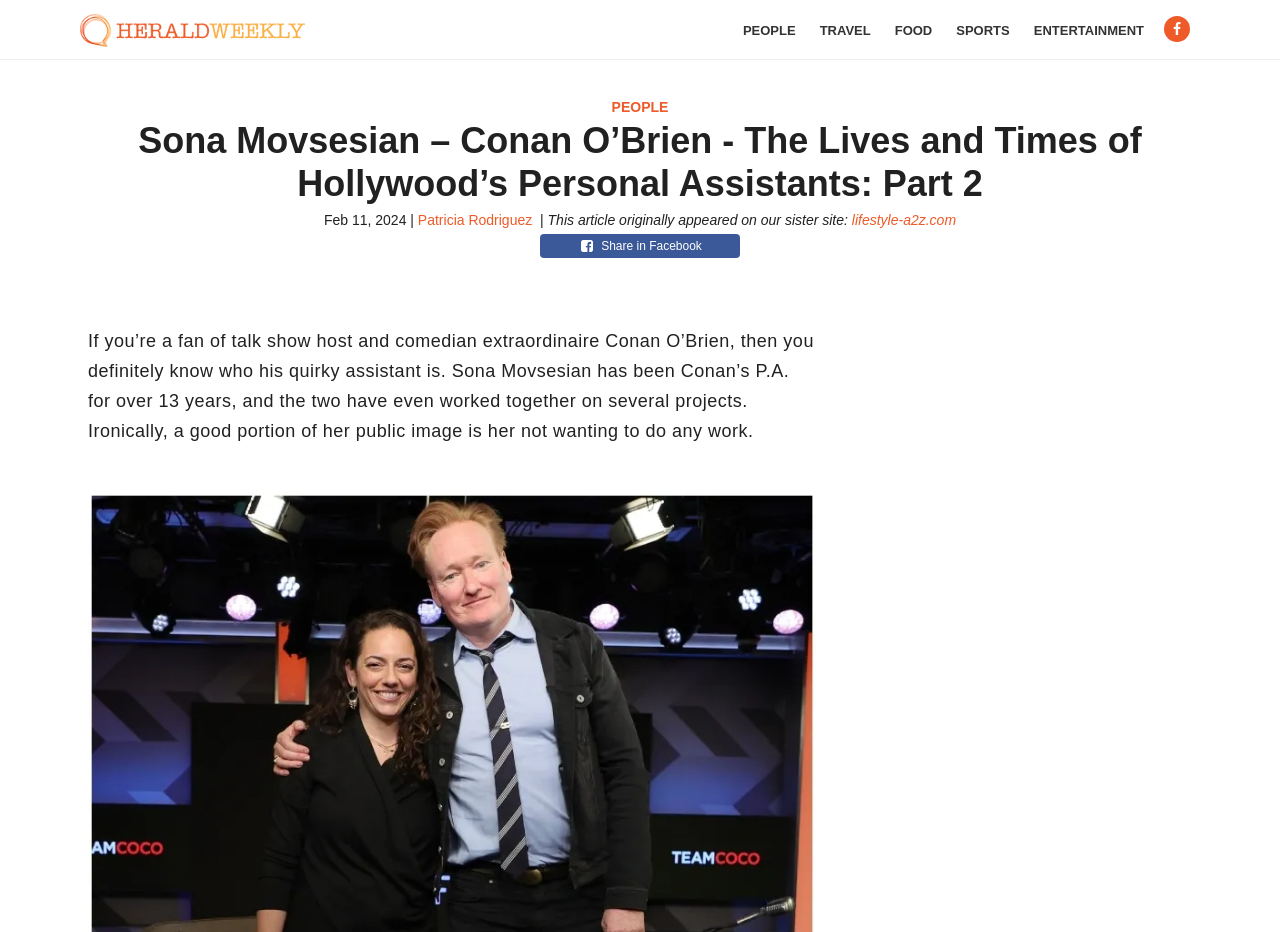Answer the question below in one word or phrase:
What is the category of the article under?

PEOPLE